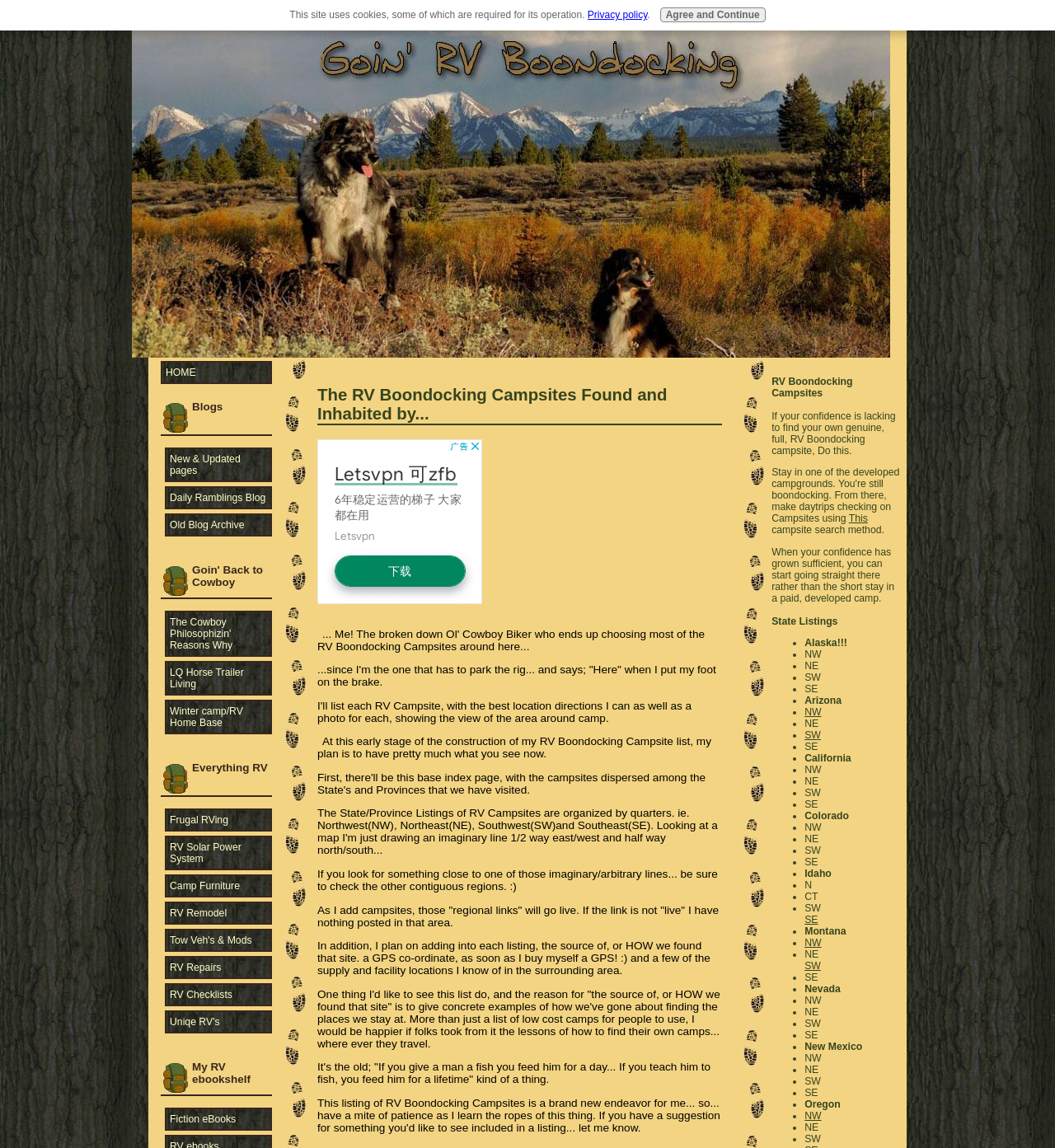Specify the bounding box coordinates (top-left x, top-left y, bottom-right x, bottom-right y) of the UI element in the screenshot that matches this description: Log In

None